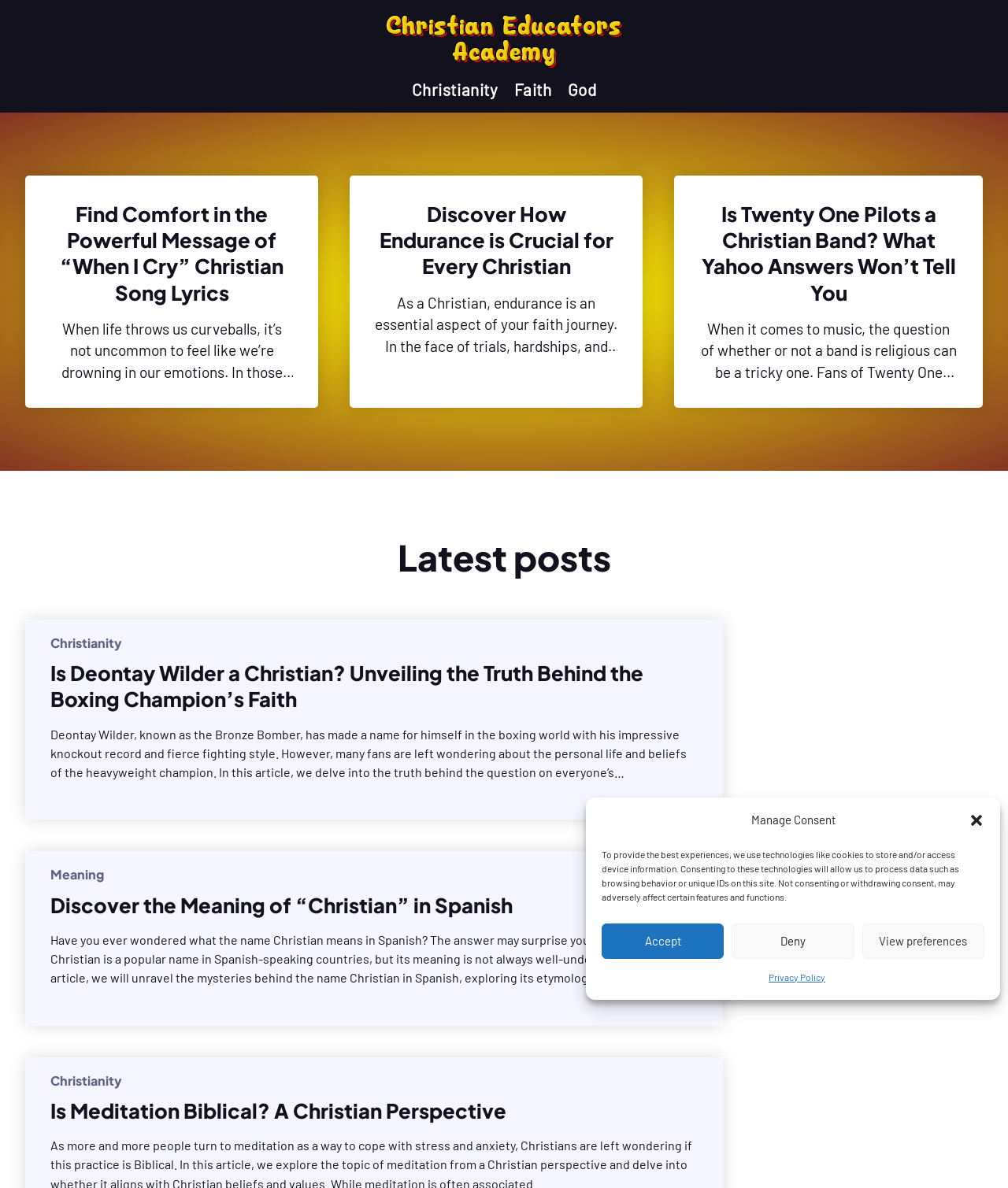Refer to the image and answer the question with as much detail as possible: How many links are present under the 'Header Menu' navigation?

I examined the 'Header Menu' navigation on the webpage and found three links: 'Christianity', 'Faith', and 'God'. These links are likely related to Christian topics.